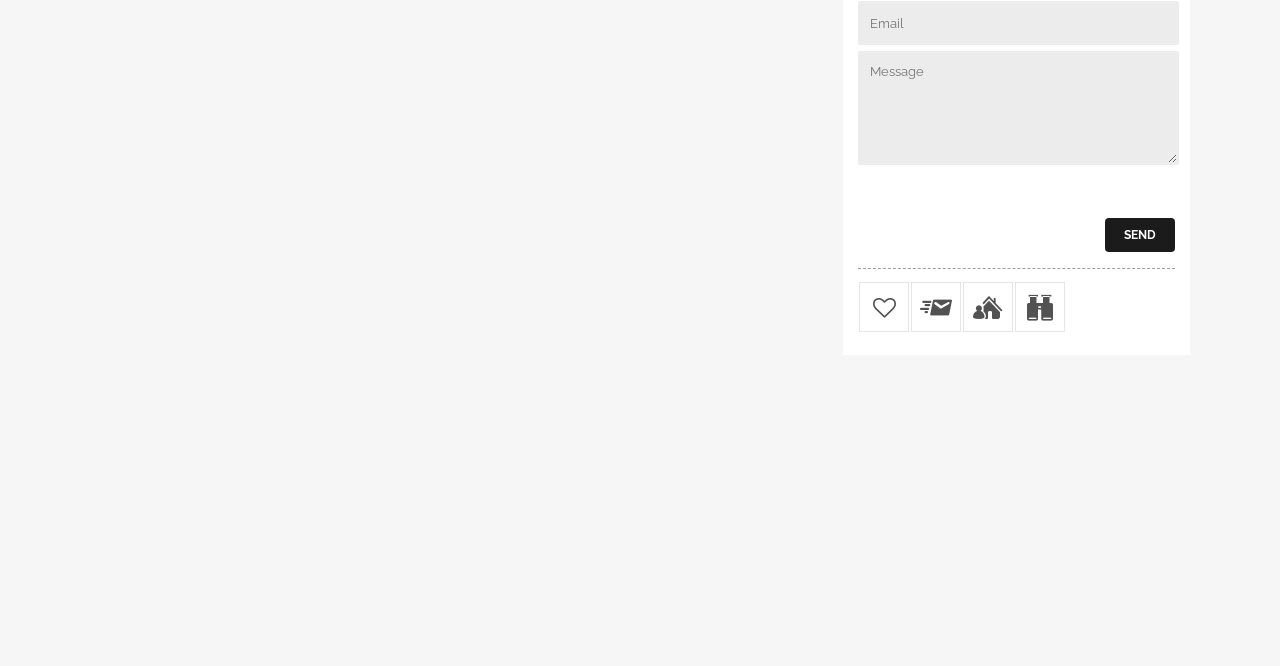Examine the image carefully and respond to the question with a detailed answer: 
What is the purpose of the 'Send' button?

I found a button element with the text 'Send' and two textbox elements above it, one labeled 'Email' and the other labeled 'Message'. This suggests that the 'Send' button is used to send a message, likely an inquiry or a contact request.